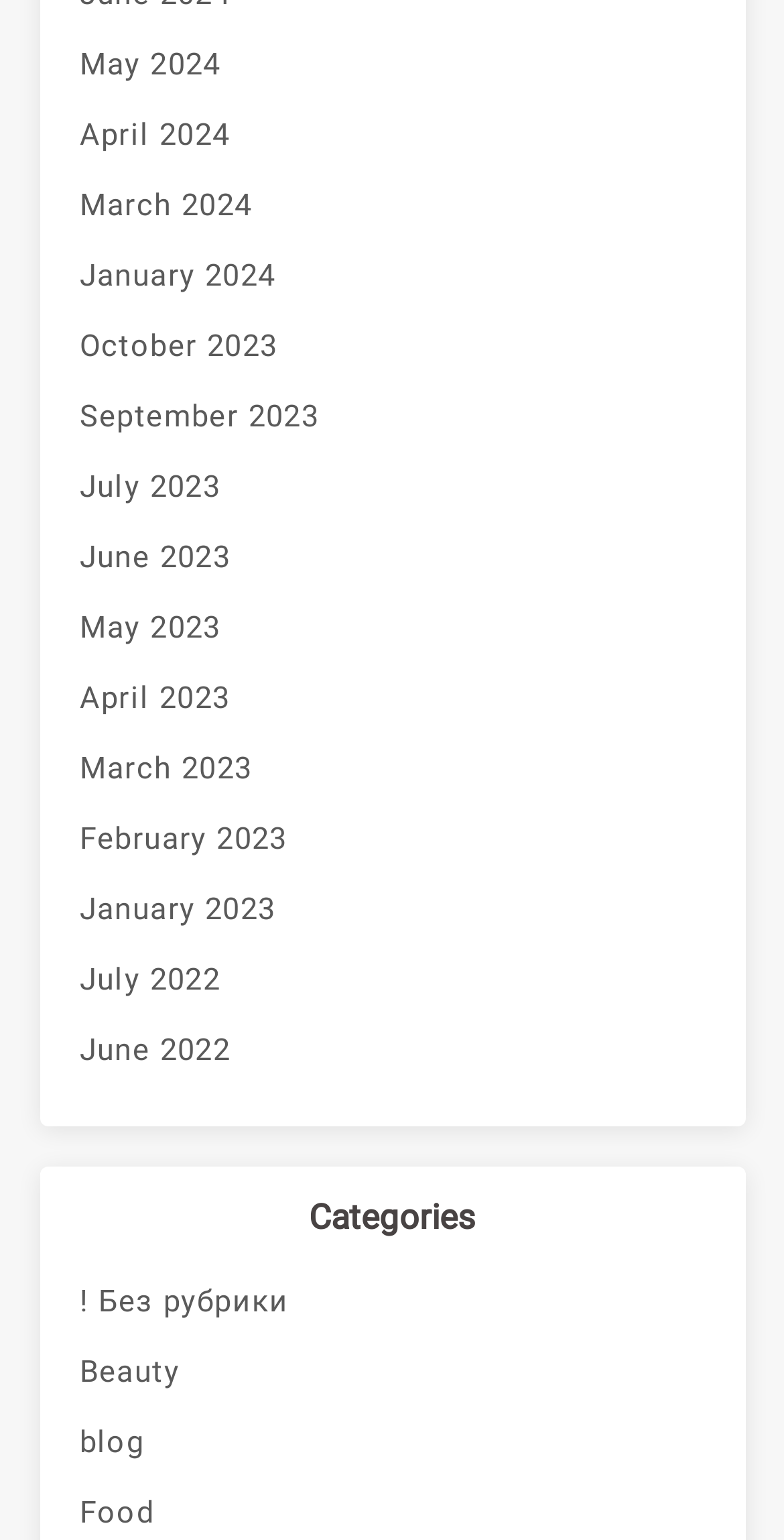Locate the coordinates of the bounding box for the clickable region that fulfills this instruction: "Read blog posts".

[0.101, 0.914, 0.899, 0.96]